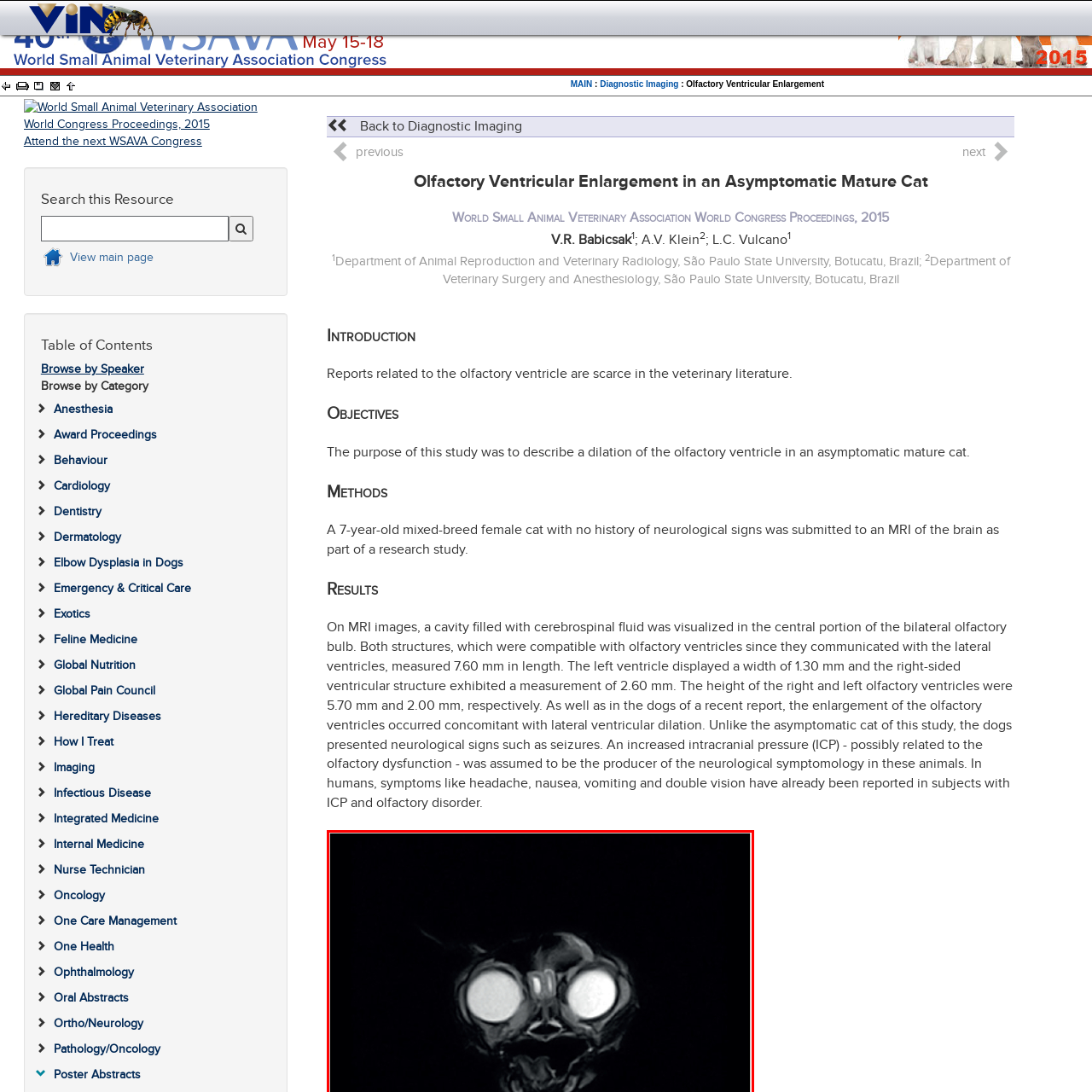Describe extensively the image that is situated inside the red border.

This image presents a magnetic resonance imaging (MRI) scan of a cat, specifically highlighting the area around the olfactory ventricles. The prominent white circular structures represent the enlarged olfactory ventricles, which are indicative of potential neurological conditions. This scan is part of a presentation on olfactory ventricular enlargement in asymptomatic mature cats, as discussed during the World Small Animal Veterinary Association (WSAVA) Congress in 2015. The context emphasizes the importance of diagnostic imaging in identifying such conditions in veterinary medicine, particularly concerning the olfactory system's health.